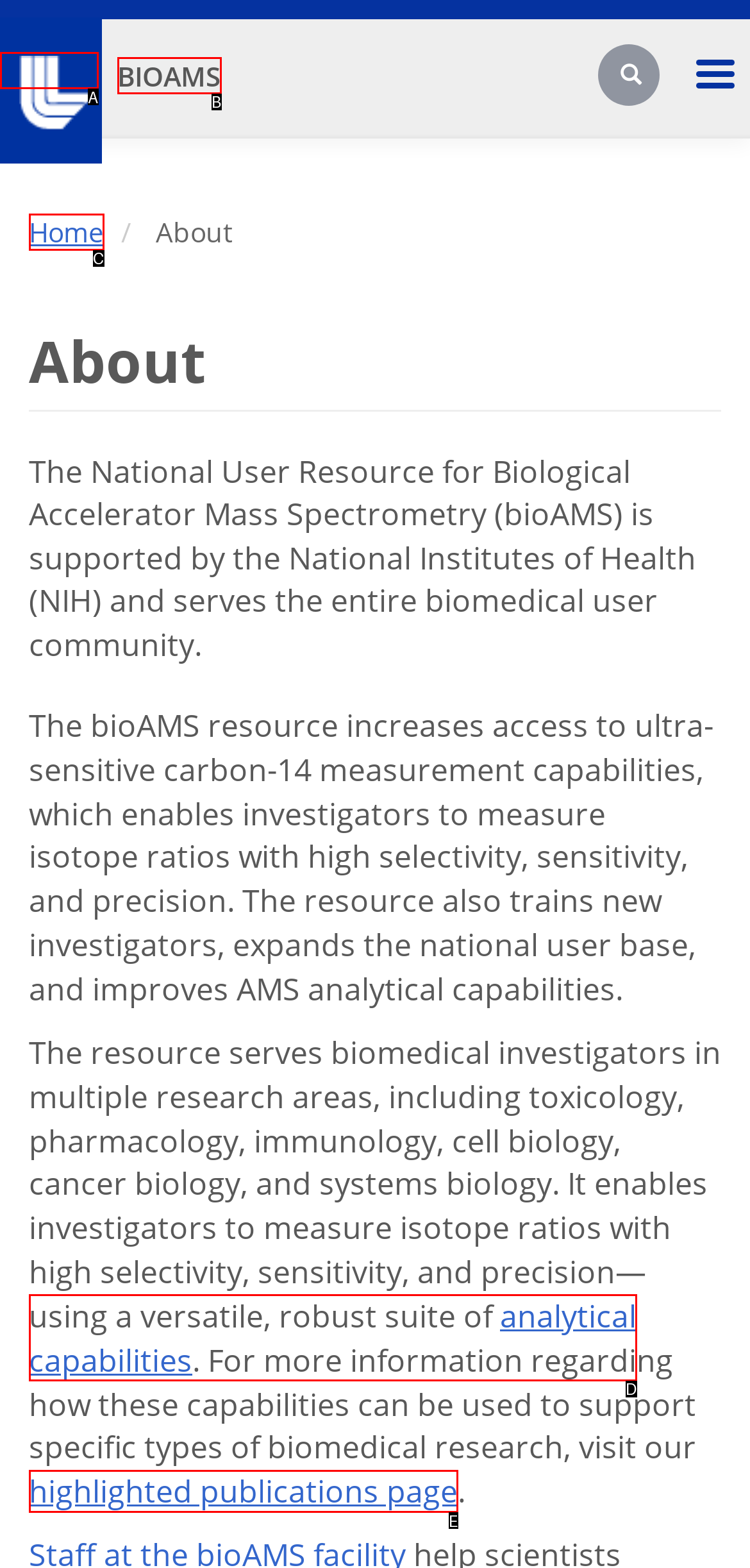Which lettered UI element aligns with this description: Home
Provide your answer using the letter from the available choices.

C